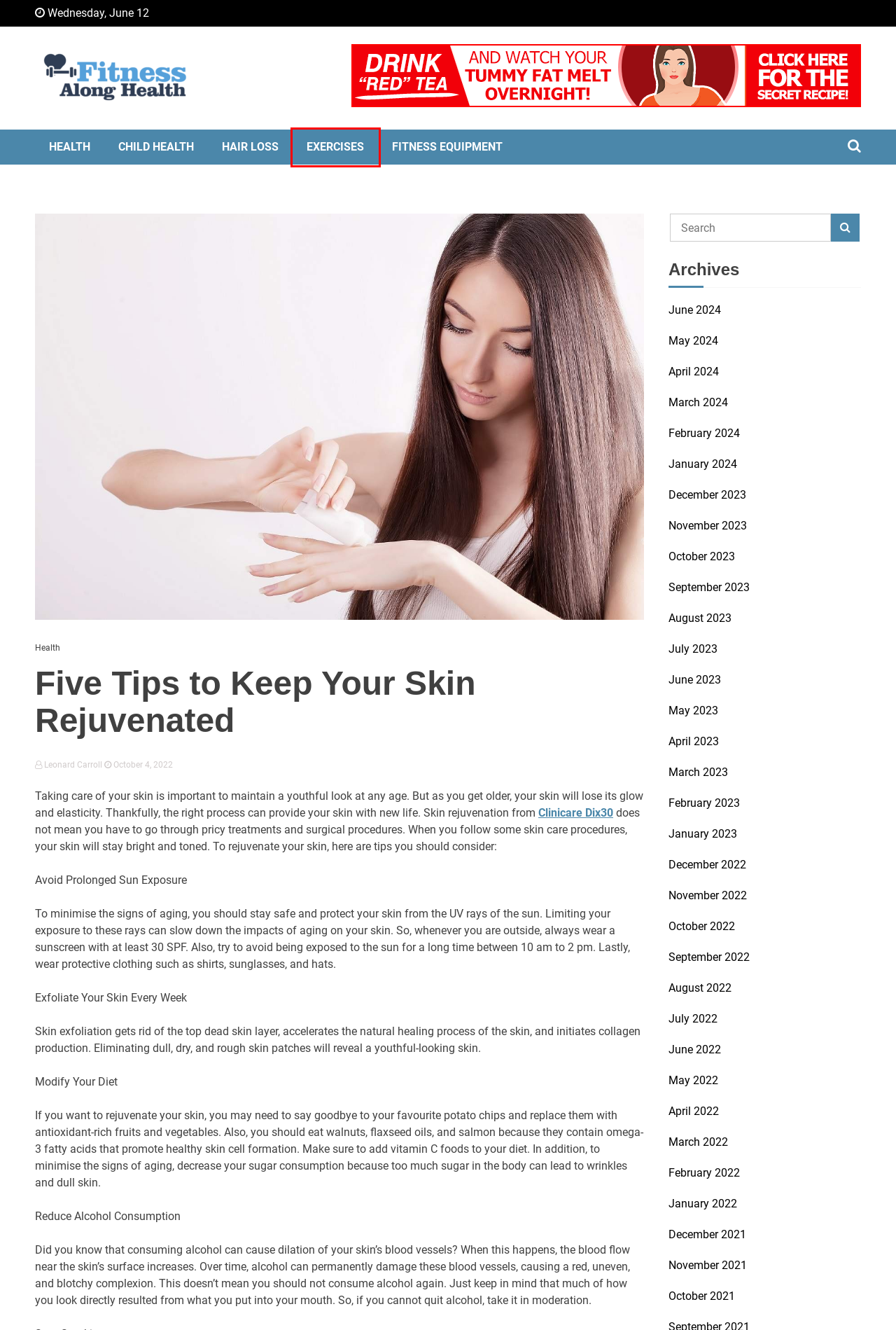Using the screenshot of a webpage with a red bounding box, pick the webpage description that most accurately represents the new webpage after the element inside the red box is clicked. Here are the candidates:
A. June 2024 - Fitness Along Health
B. January 2023 - Fitness Along Health
C. March 2023 - Fitness Along Health
D. October 2023 - Fitness Along Health
E. July 2023 - Fitness Along Health
F. August 2022 - Fitness Along Health
G. Exercises Archives - Fitness Along Health
H. Discover Top Aesthetic & Medical Aesthetic Clinics Near You with Clinicare

G